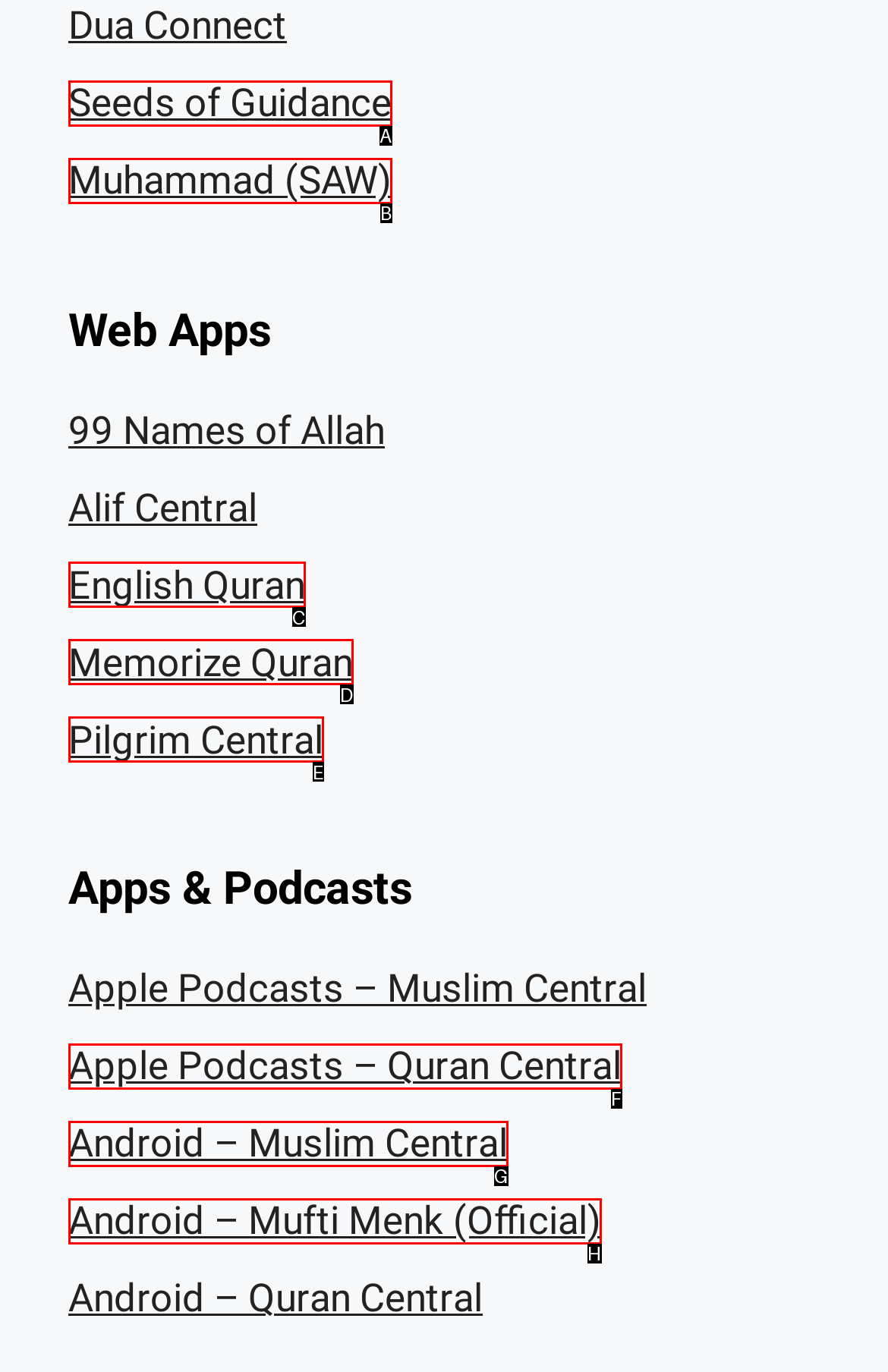From the available choices, determine which HTML element fits this description: Seeds of Guidance Respond with the correct letter.

A